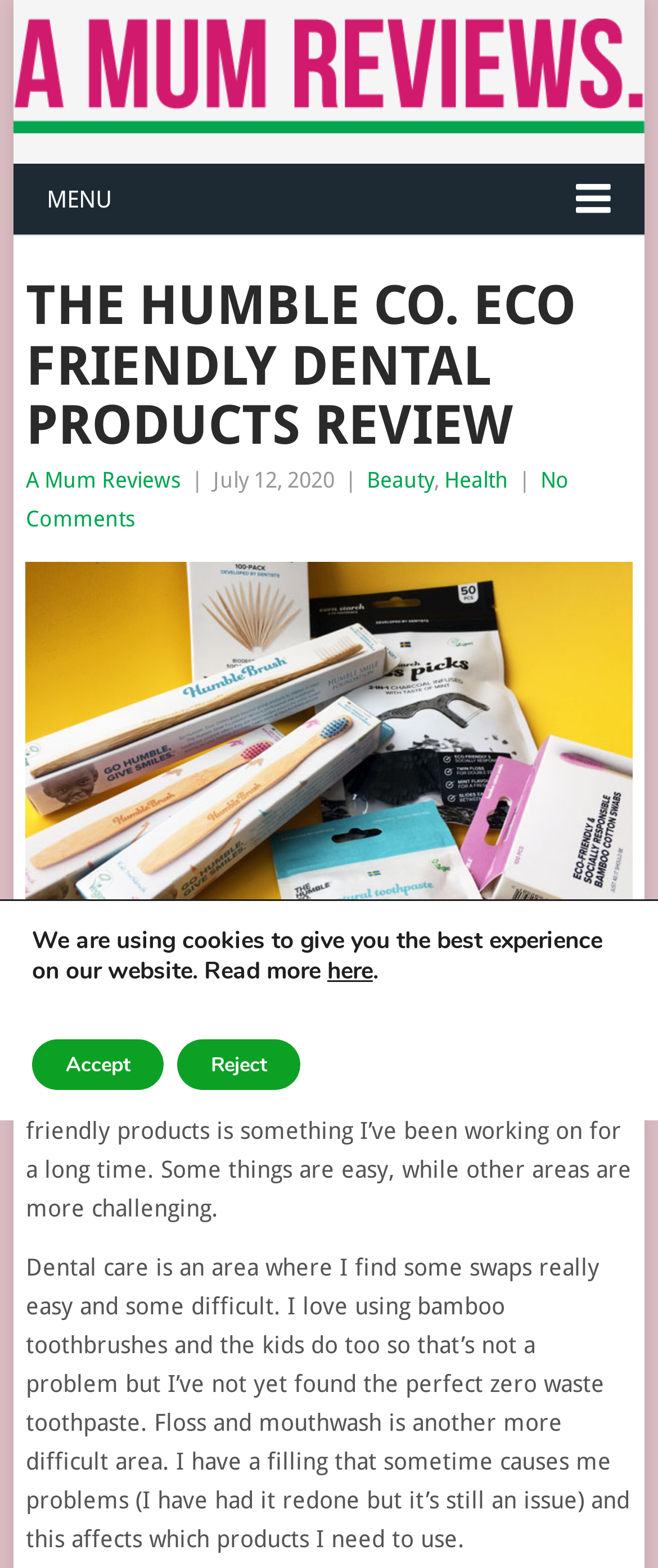Explain in detail what you observe on this webpage.

This webpage is a review of eco-friendly dental products from The Humble Co. At the top, there is a heading "A Mum Reviews" accompanied by an image with the same name. To the right of this heading is a link labeled "MENU" with an icon. 

Below the heading, there is a large header that reads "THE HUMBLE CO. ECO FRIENDLY DENTAL PRODUCTS REVIEW". Underneath this header, there are several links and text elements, including the website's name "A Mum Reviews", a separator, the date "July 12, 2020", and links to categories "Beauty" and "Health". 

Further down, there is a link to the review itself, accompanied by an image with the same name. The review starts with a paragraph of text that discusses reducing waste and choosing eco-friendly products, followed by another paragraph that talks about the challenges of finding suitable dental care products. 

At the bottom of the page, there is a GDPR cookie banner that informs users about the use of cookies on the website. The banner includes a link to read more about the cookies, as well as buttons to accept or reject the cookies.